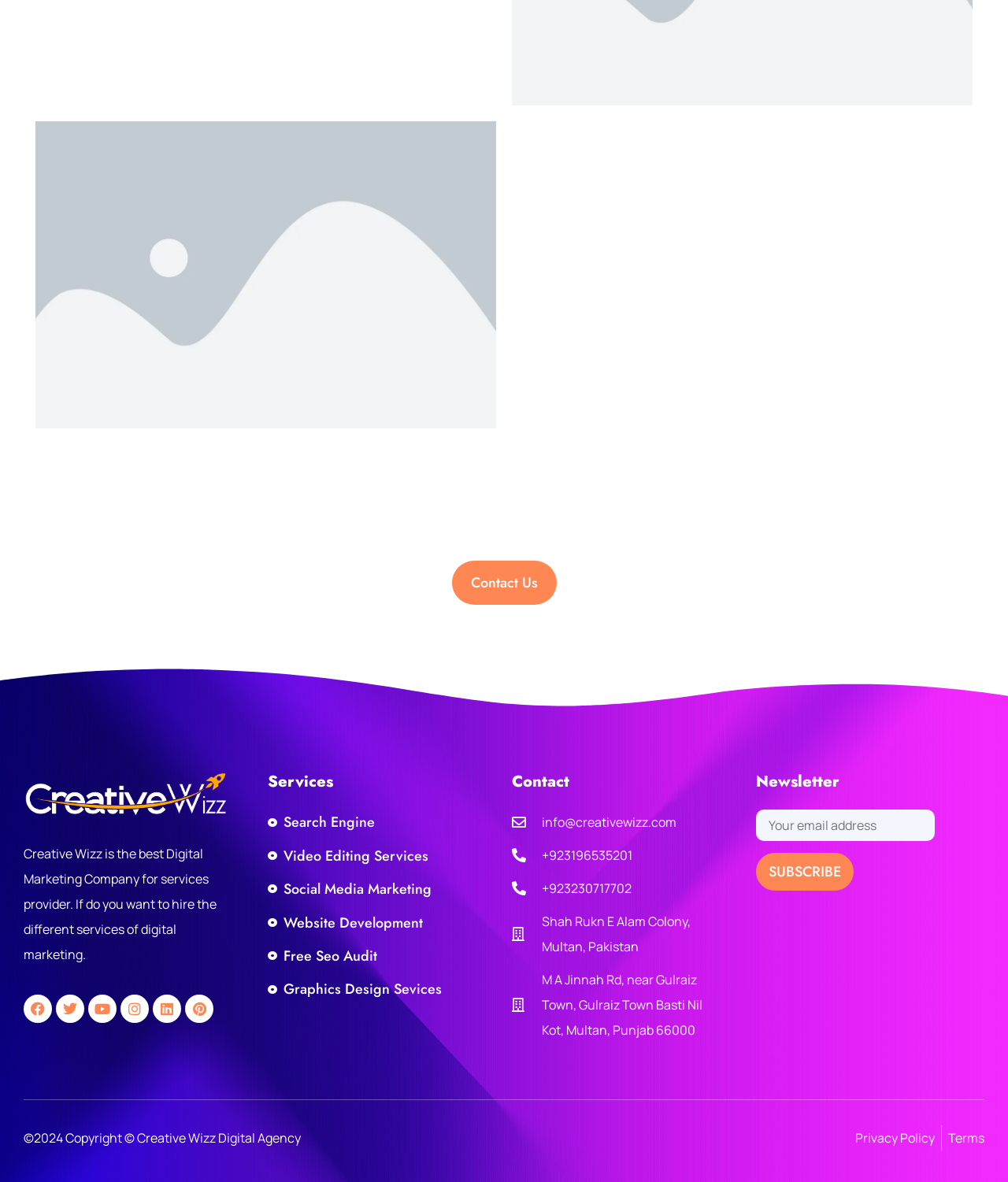Please specify the bounding box coordinates of the clickable section necessary to execute the following command: "Click the 'Contact Us' link".

[0.448, 0.474, 0.552, 0.512]